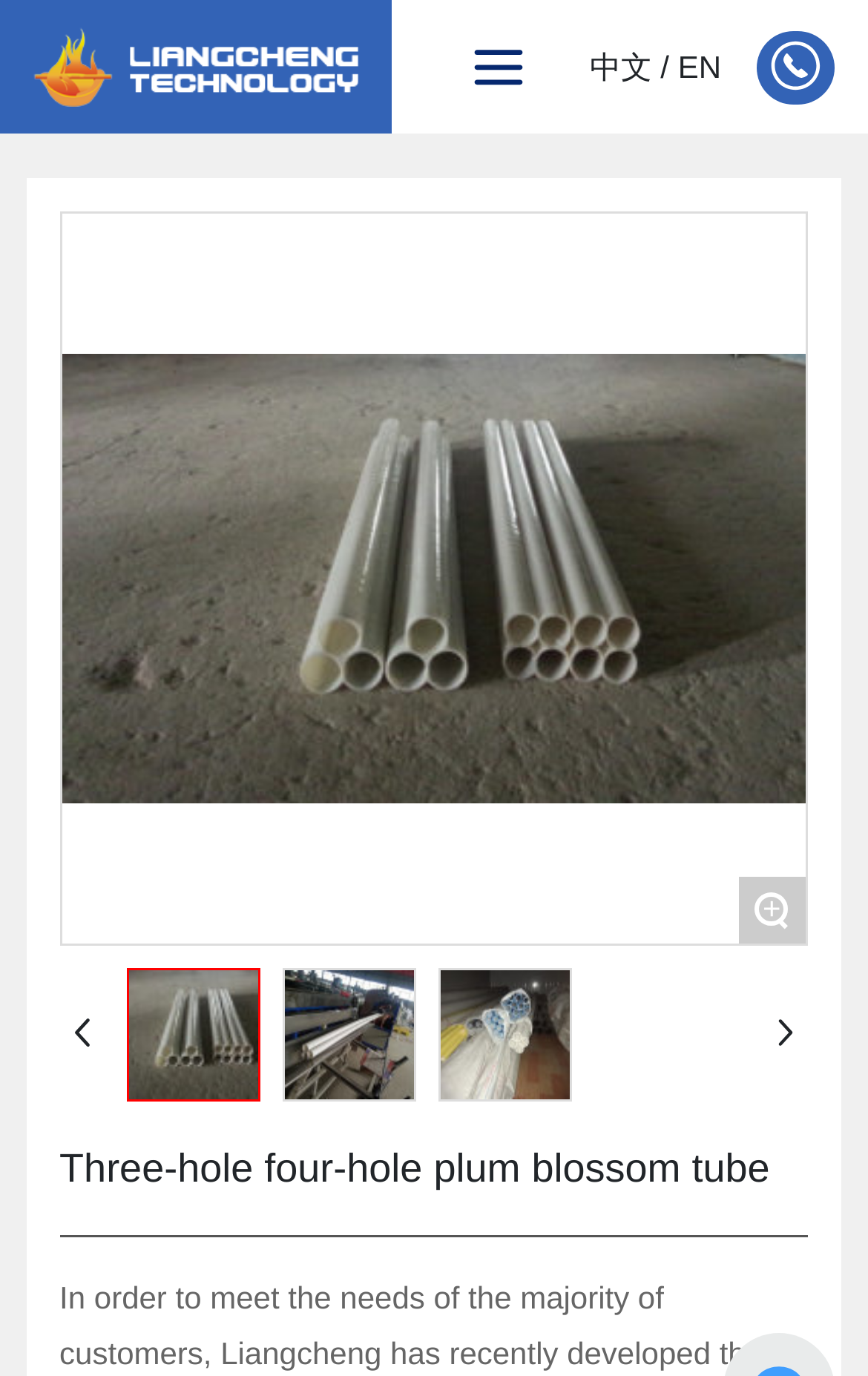Carefully examine the image and provide an in-depth answer to the question: What is the logo of Liangcheng Technology?

The logo of Liangcheng Technology is an image located at the top left corner of the webpage, with a bounding box coordinate of [0.038, 0.02, 0.412, 0.077].